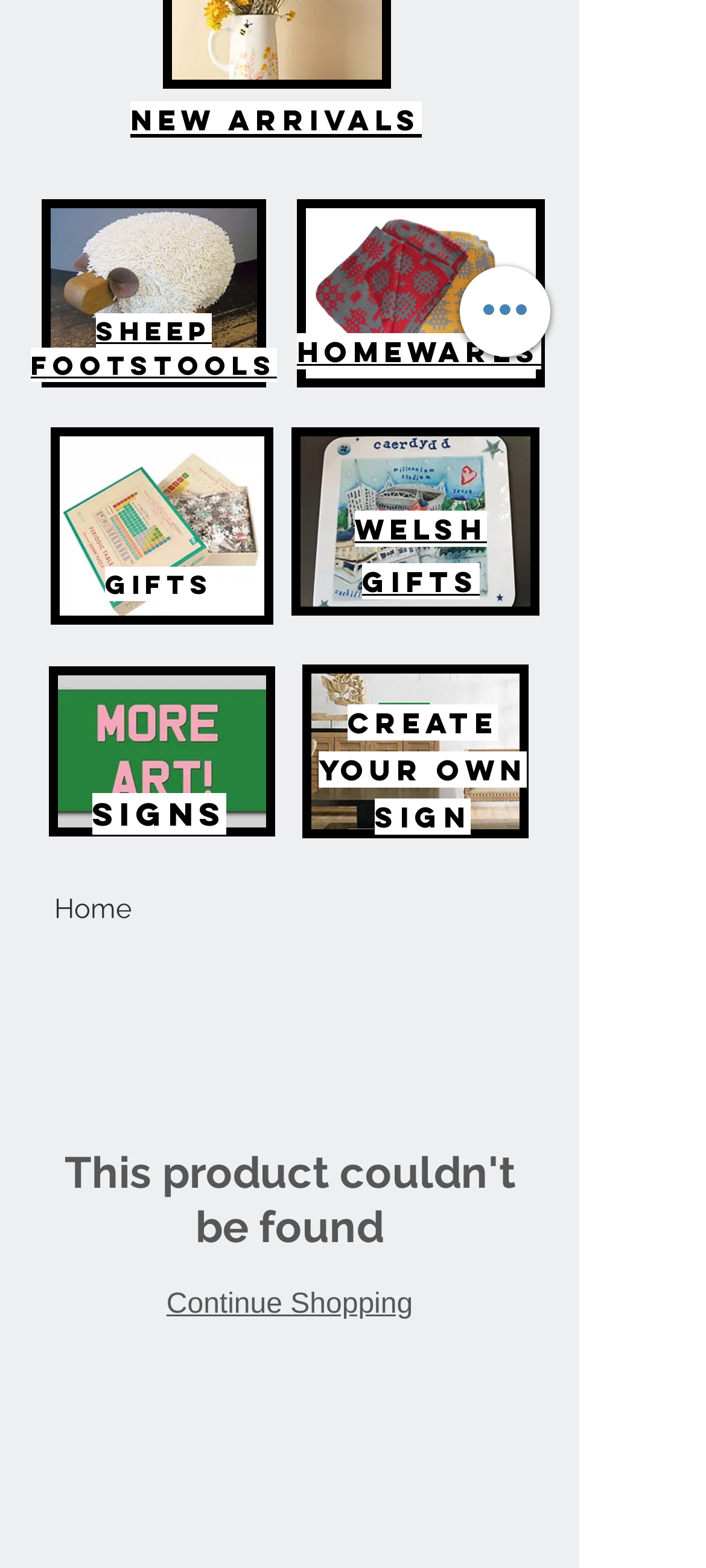Provide the bounding box coordinates of the HTML element described by the text: "HOMEWARES". The coordinates should be in the format [left, top, right, bottom] with values between 0 and 1.

[0.421, 0.217, 0.767, 0.234]